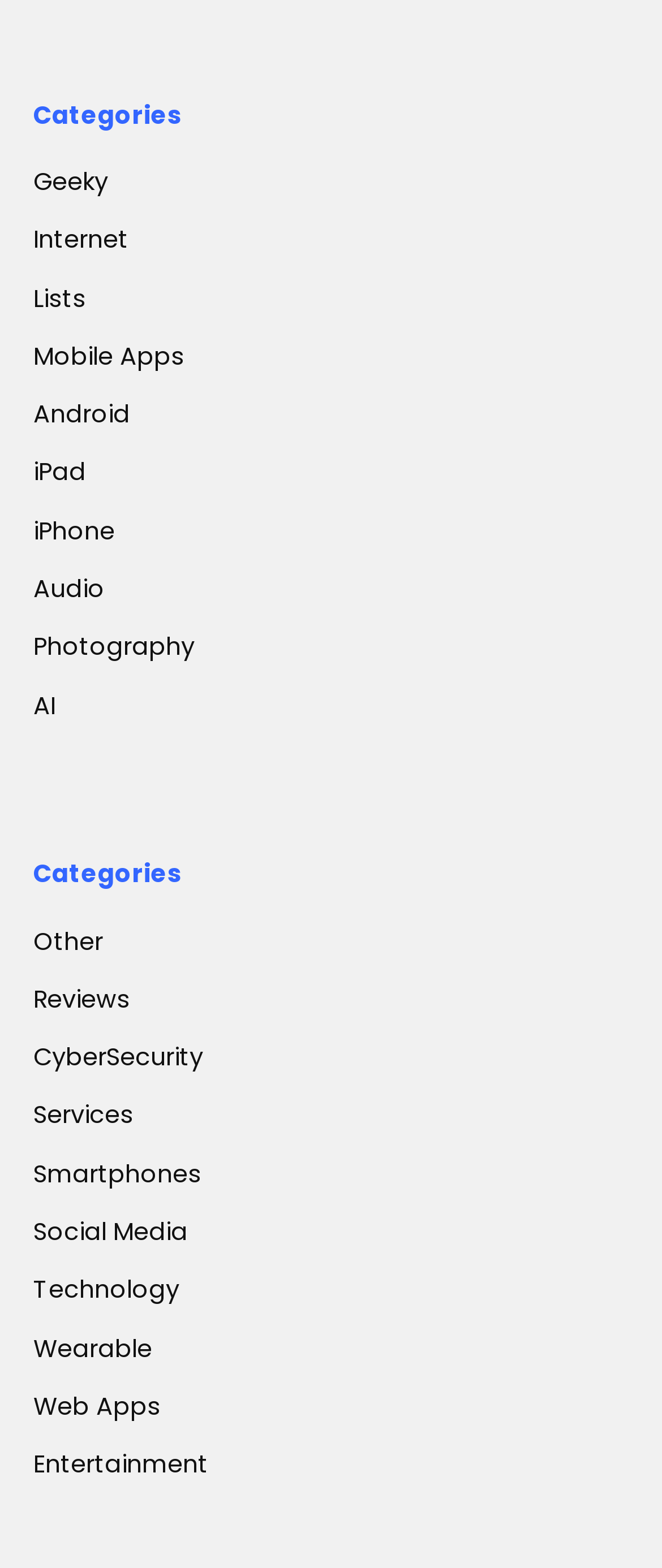Please specify the bounding box coordinates for the clickable region that will help you carry out the instruction: "Click on Geeky category".

[0.05, 0.099, 0.163, 0.134]